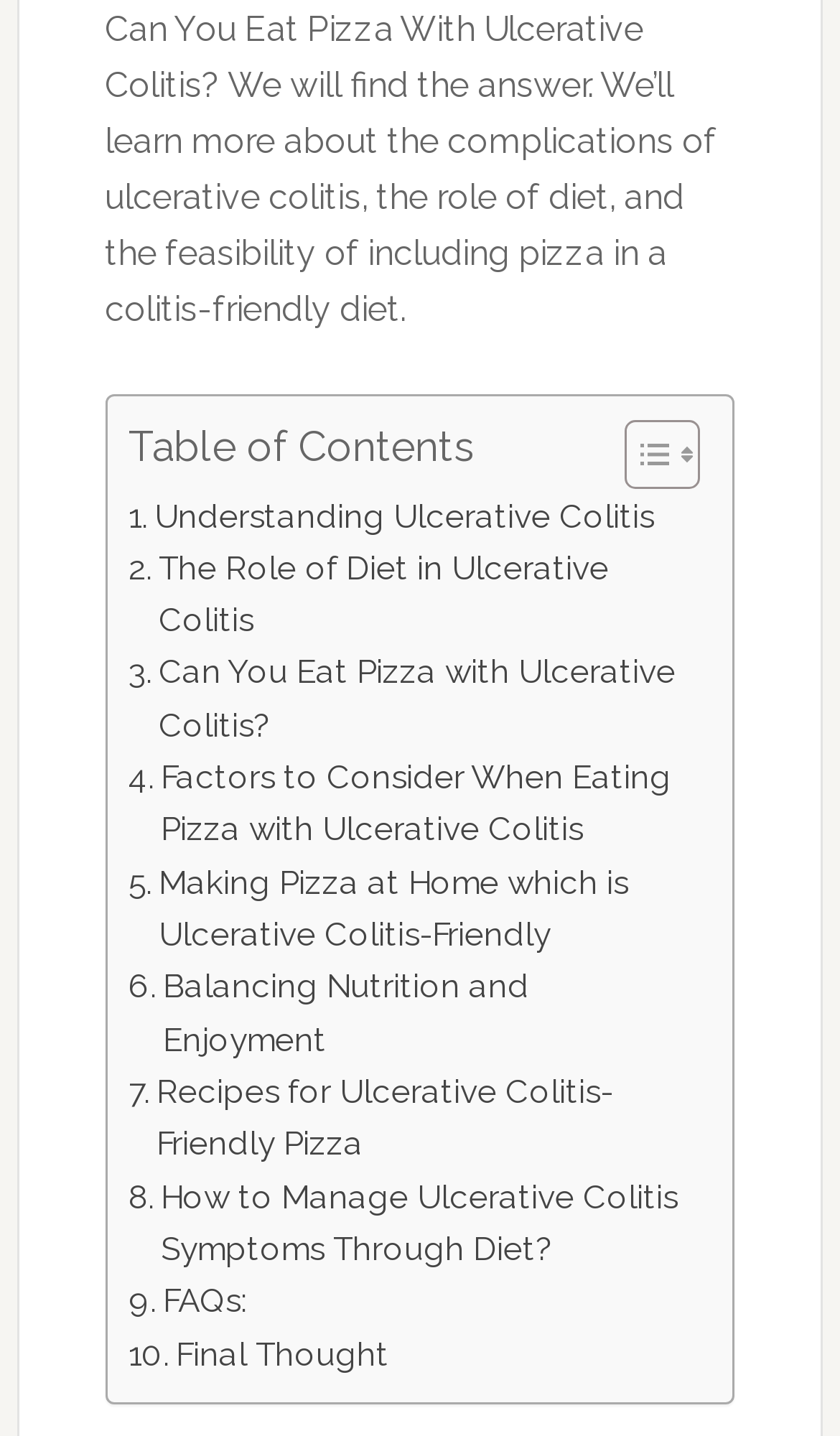Please look at the image and answer the question with a detailed explanation: Is there an image in the 'Toggle Table of Content' link?

I examined the 'Toggle Table of Content' link and found that it contains two images, which are represented by the image elements with bounding box coordinates [0.753, 0.301, 0.804, 0.331] and [0.804, 0.308, 0.83, 0.323].